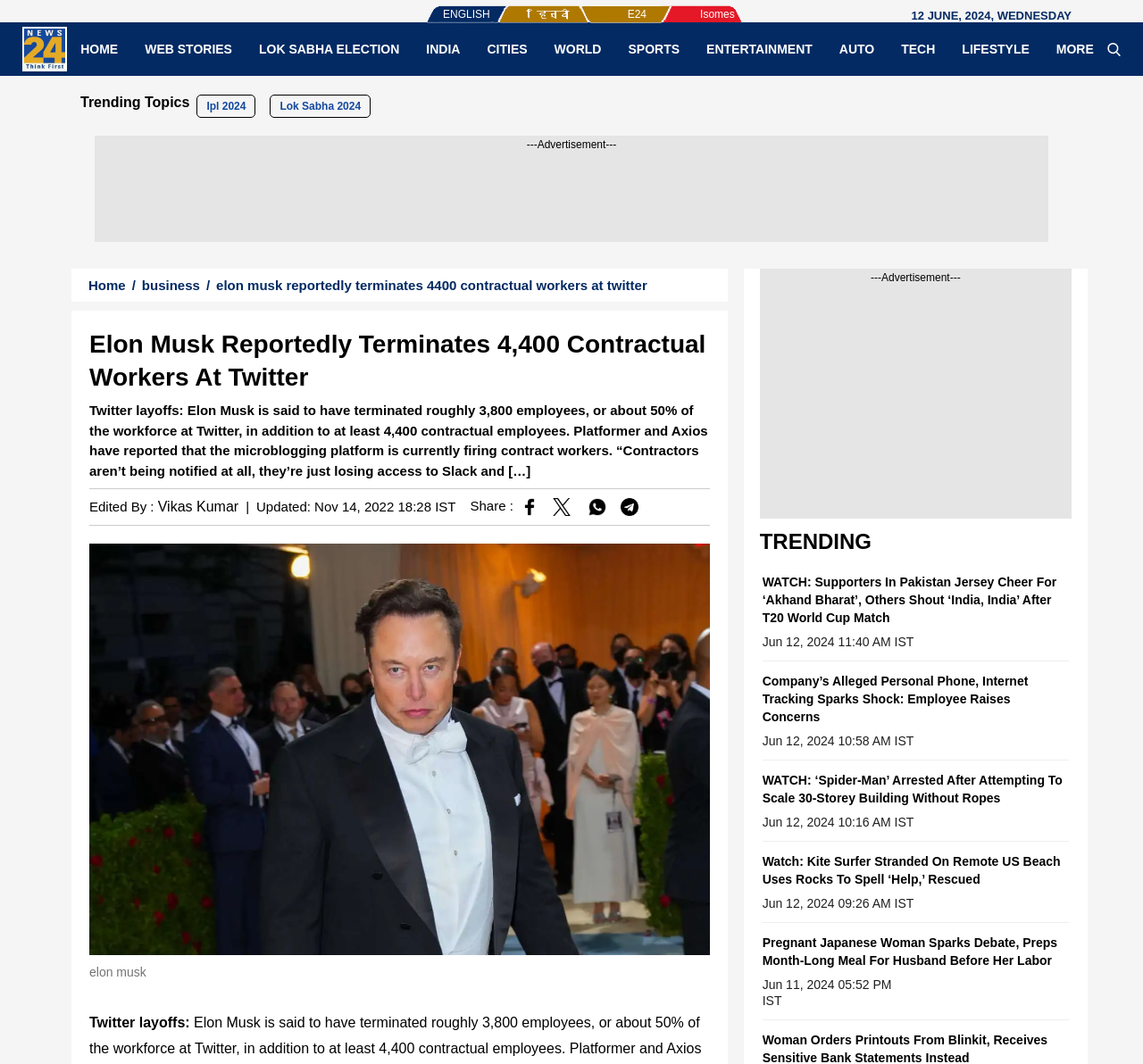By analyzing the image, answer the following question with a detailed response: What is the topic of the trending section?

I found the topic of the trending section by looking at the headings and links in the section. The section appears to be a collection of various news topics, including 'WATCH: Supporters In Pakistan Jersey Cheer For ‘Akhand Bharat’, Others Shout ‘India, India’ After T20 World Cup Match' and 'Company’s Alleged Personal Phone, Internet Tracking Sparks Shock: Employee Raises Concerns'.